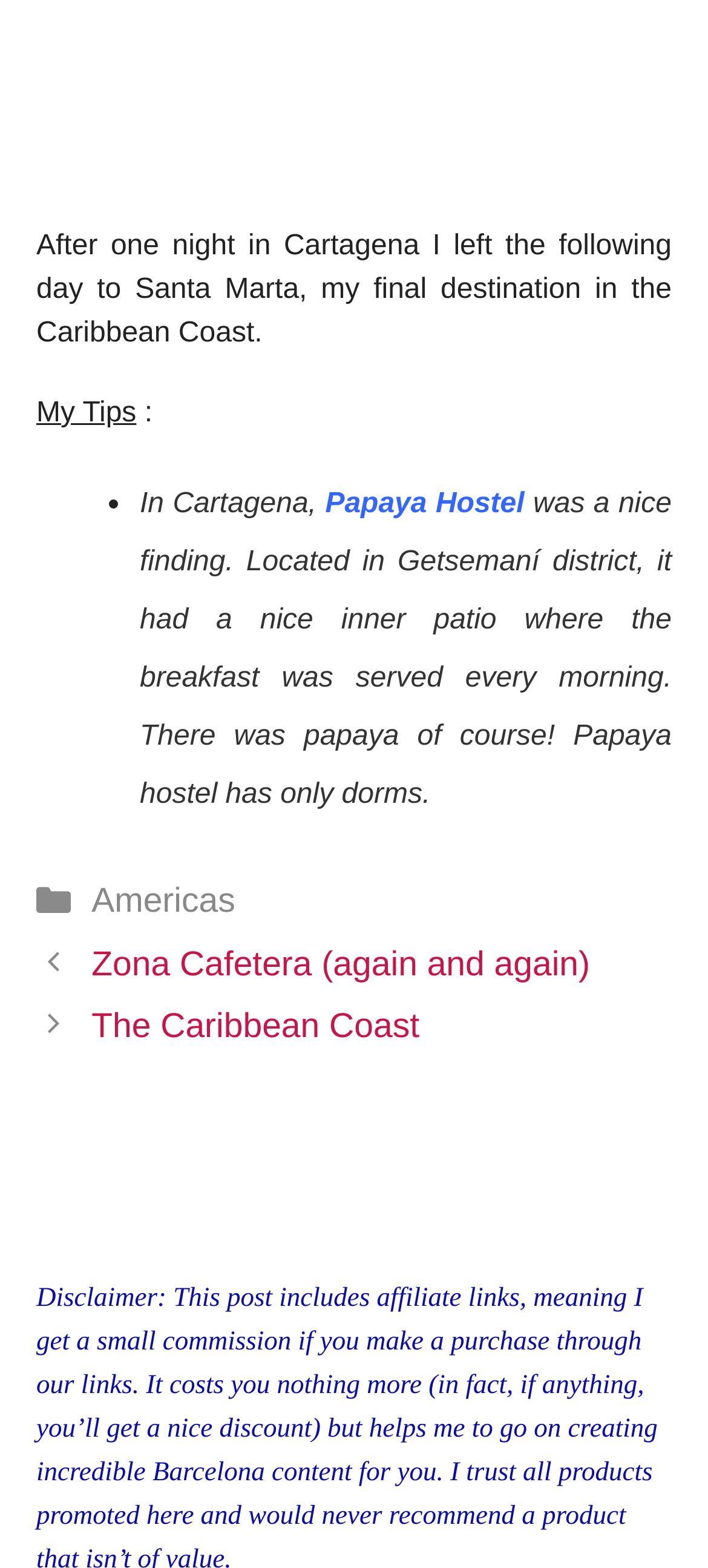Please provide a one-word or phrase answer to the question: 
What is the region mentioned in the first heading?

Caribbean Coast